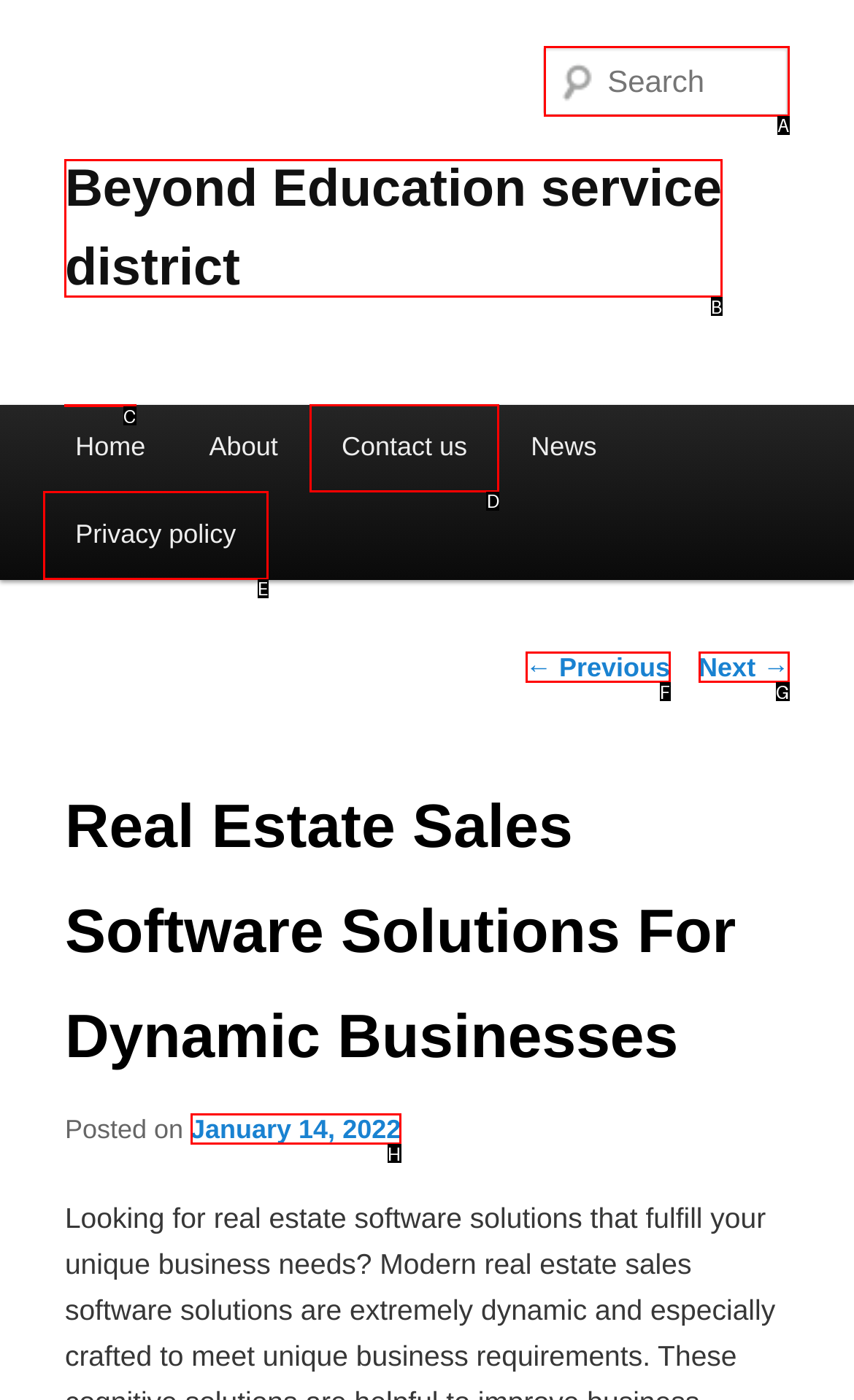Select the HTML element that needs to be clicked to perform the task: Read the privacy policy. Reply with the letter of the chosen option.

E